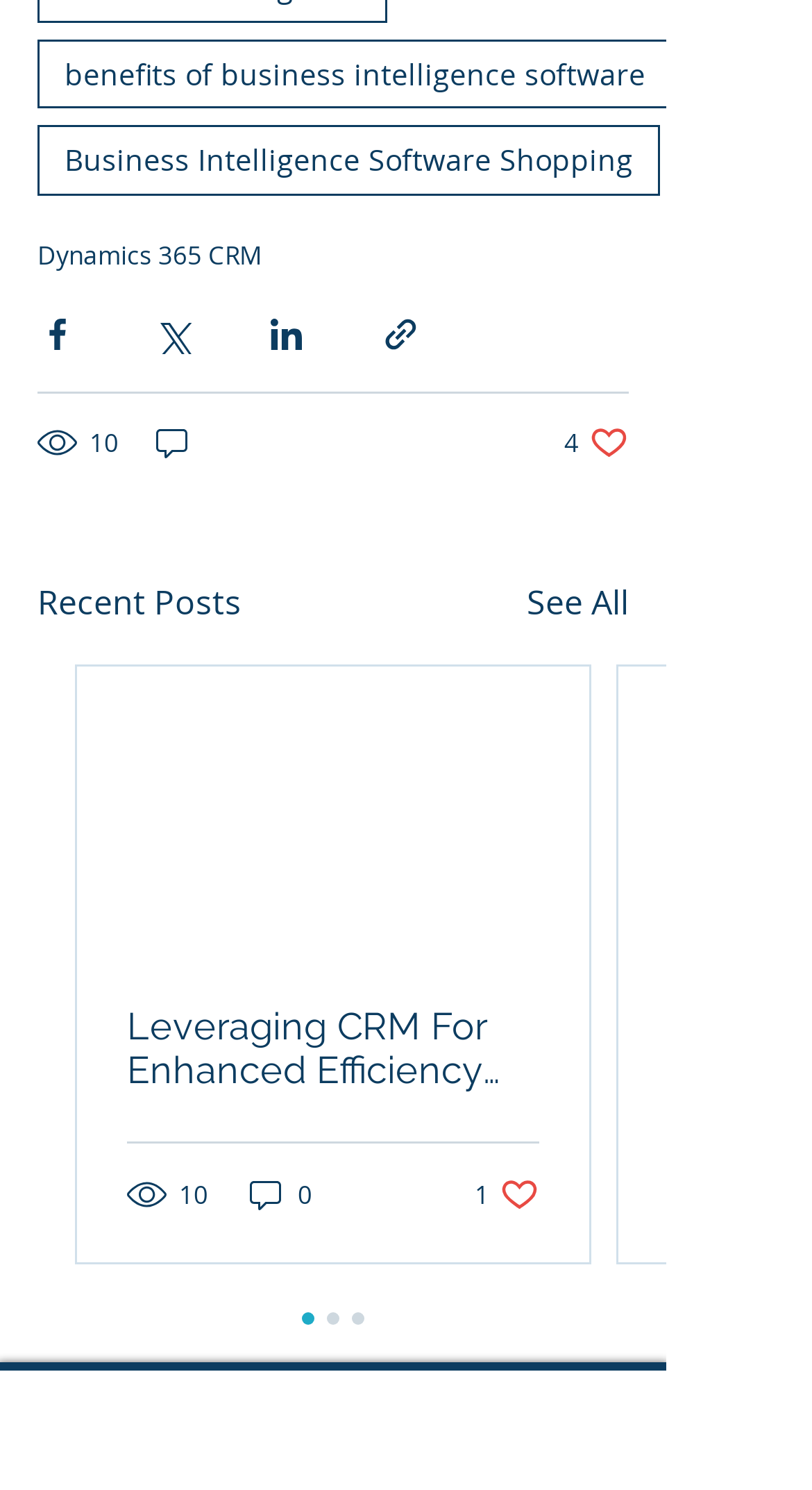What is the logo displayed at the bottom of the webpage?
Could you answer the question with a detailed and thorough explanation?

The image at the bottom of the webpage is a Microsoft certified logo, which suggests that the webpage or its content is certified by Microsoft.